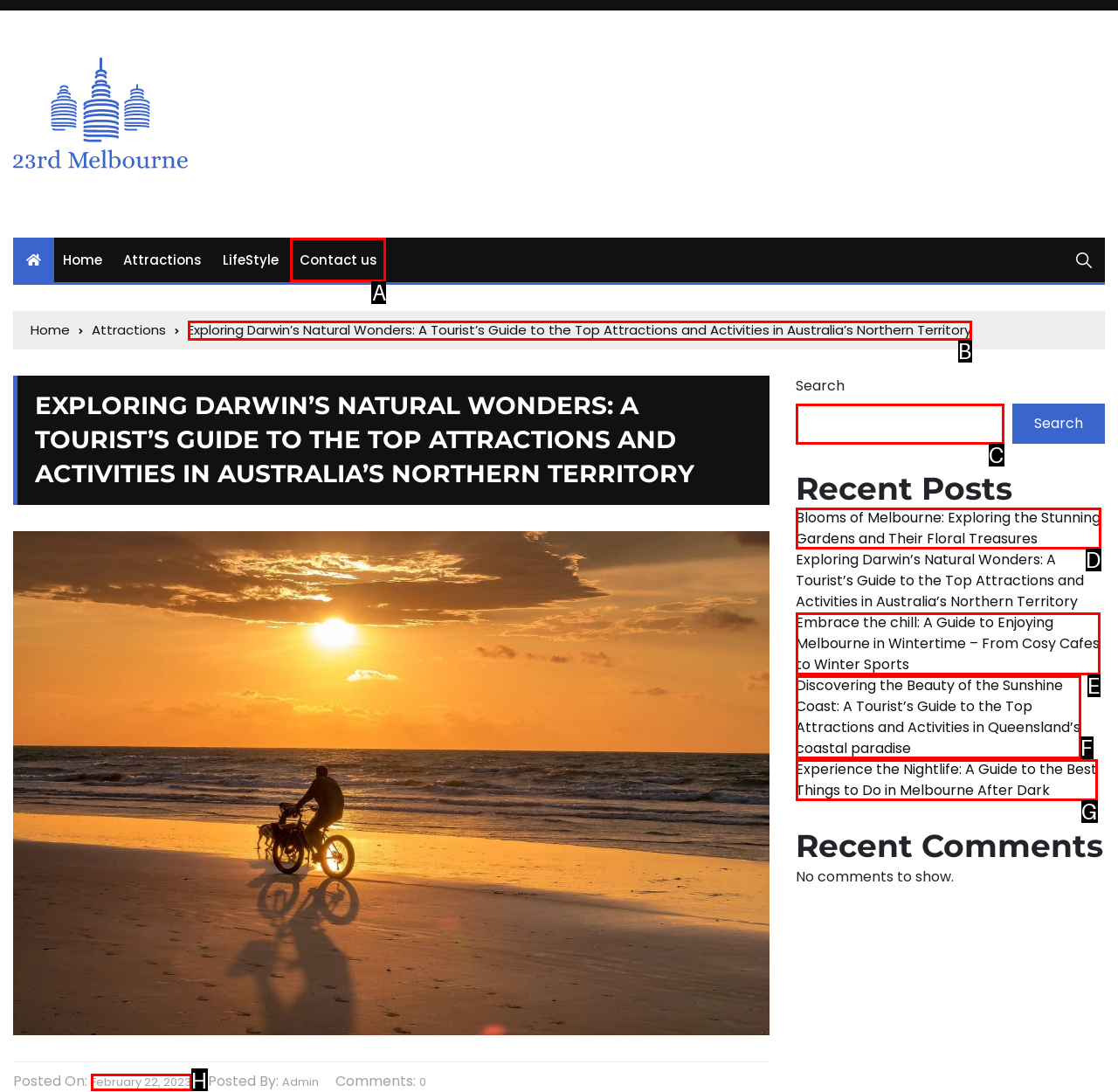Tell me which option I should click to complete the following task: Contact us
Answer with the option's letter from the given choices directly.

A